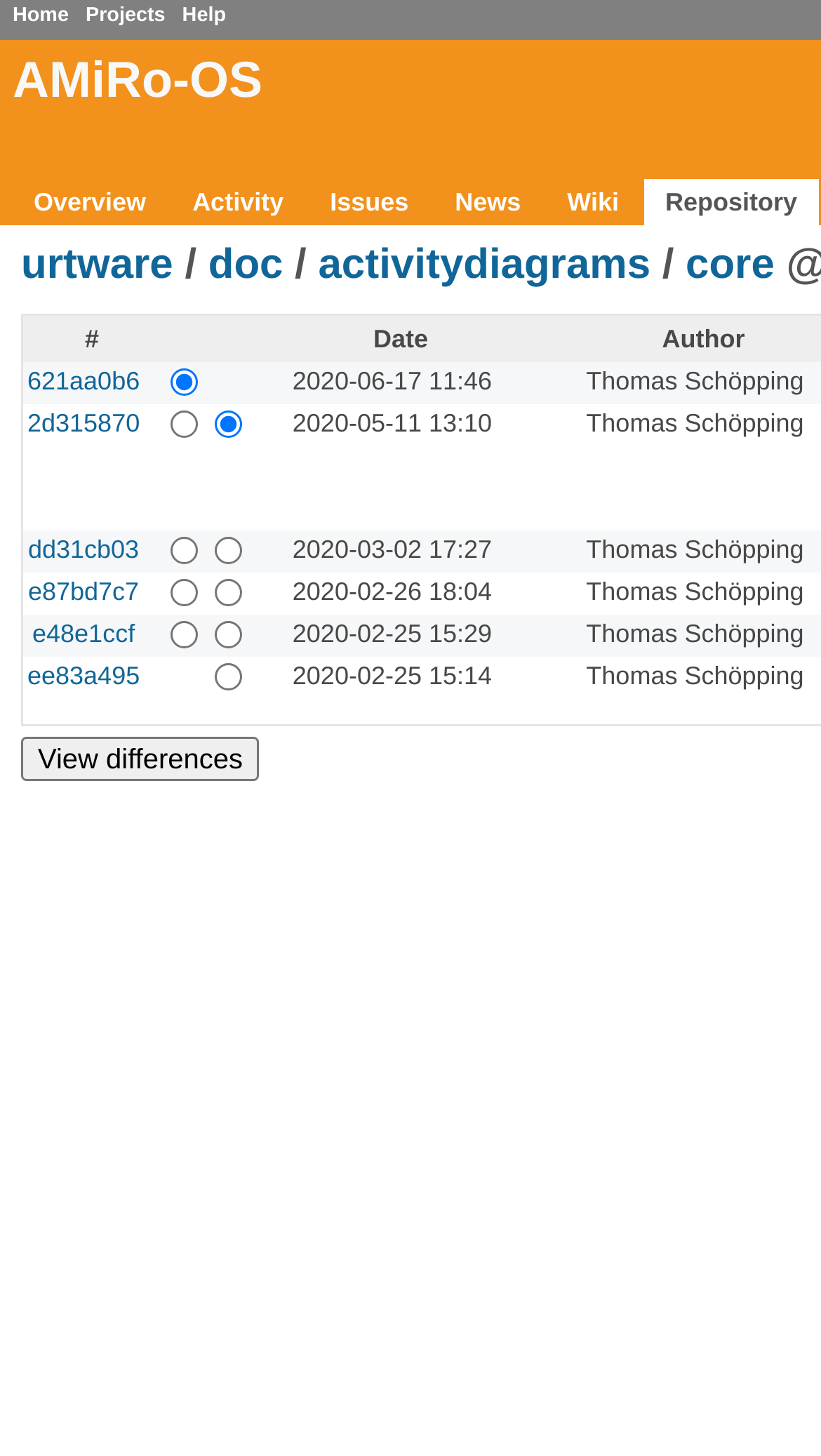Extract the bounding box for the UI element that matches this description: "urtware".

[0.026, 0.166, 0.211, 0.198]